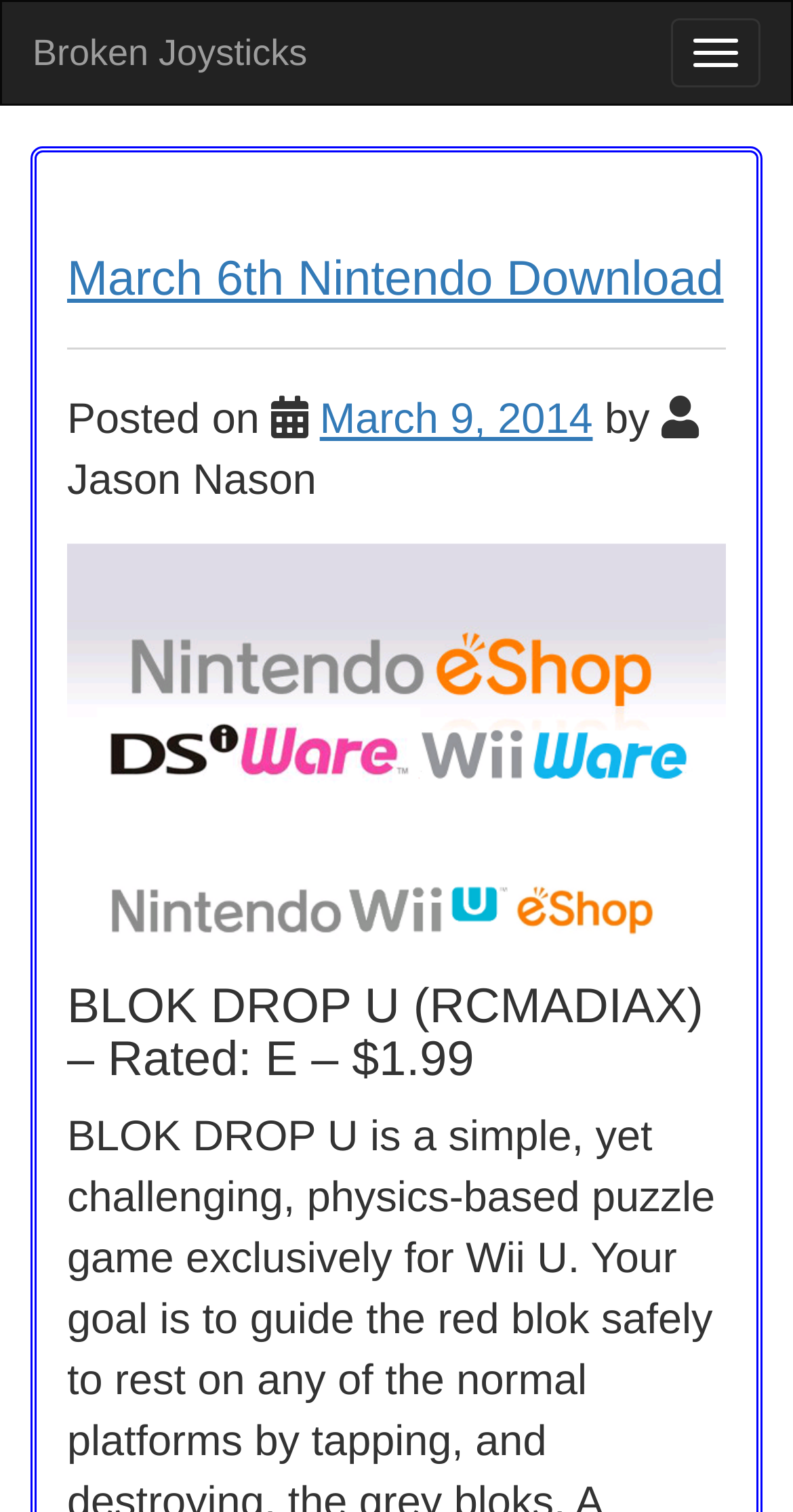When was the article posted?
Refer to the image and answer the question using a single word or phrase.

March 9, 2014